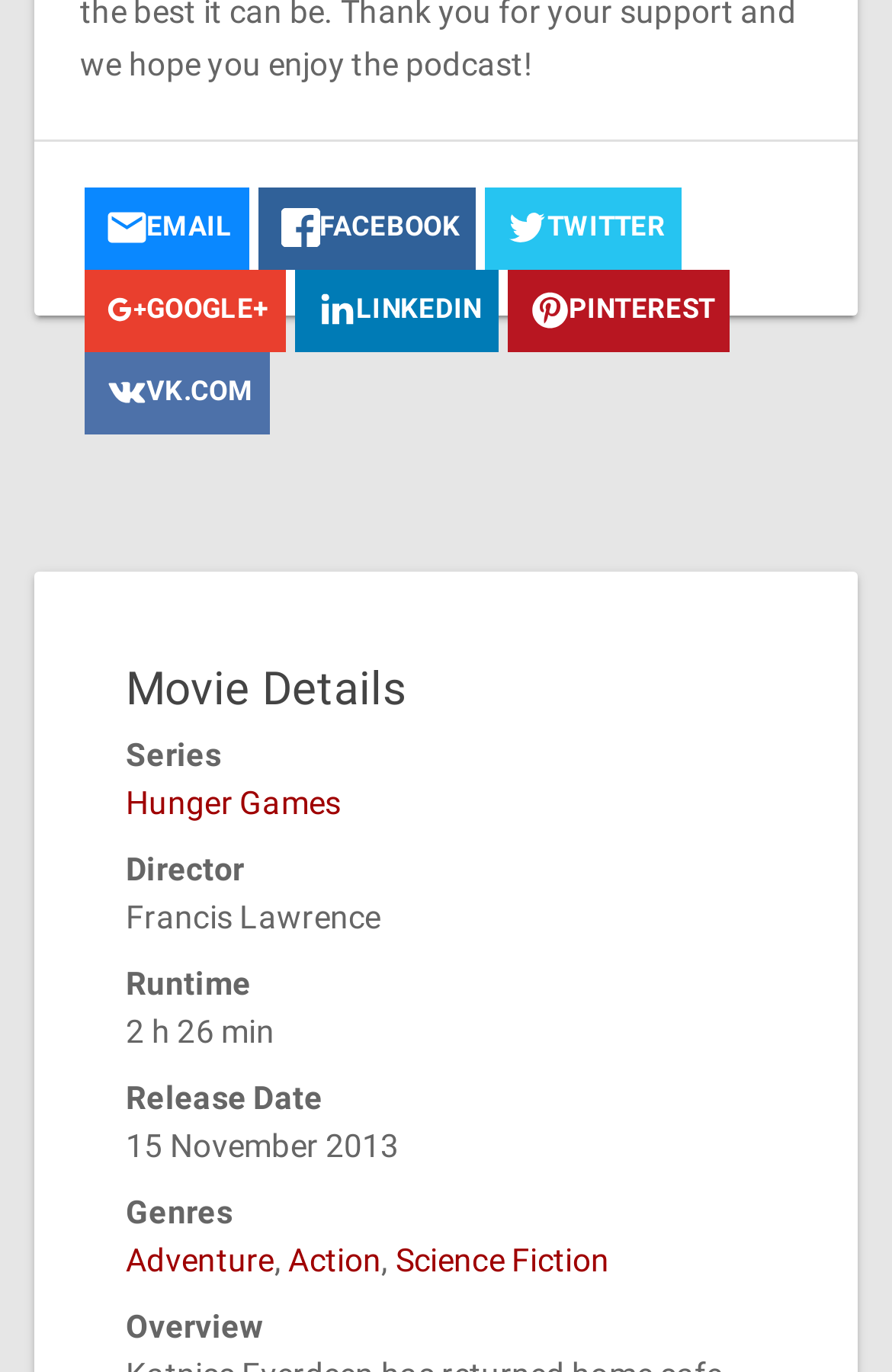Who is the director of the movie?
Using the screenshot, give a one-word or short phrase answer.

Francis Lawrence